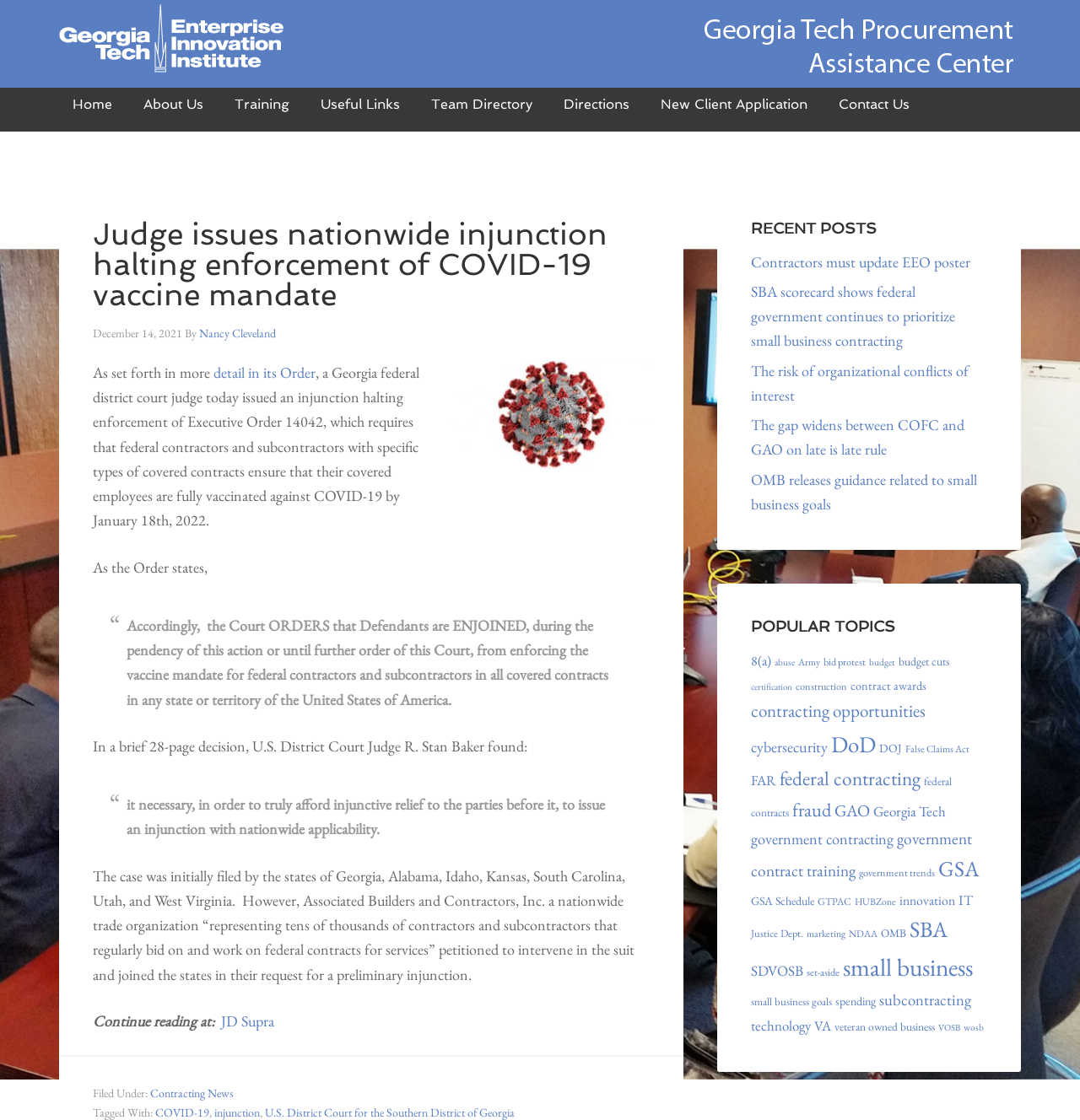Use the details in the image to answer the question thoroughly: 
What is the name of the judge who issued the injunction?

I found the answer by reading the text in the blockquote element, which states 'U.S. District Court Judge R. Stan Baker found:'.